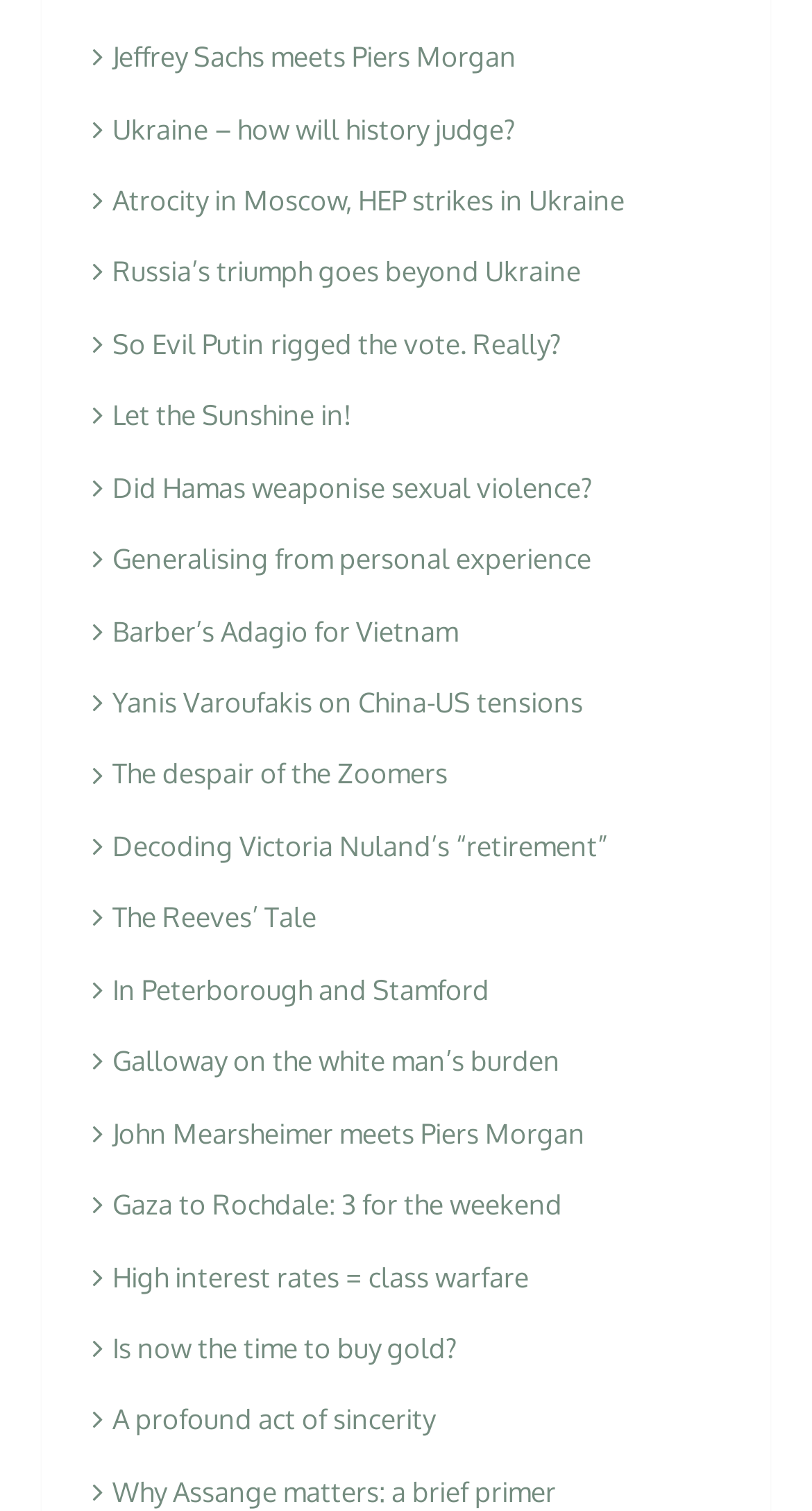Answer the question with a single word or phrase: 
How many links are on the webpage?

30